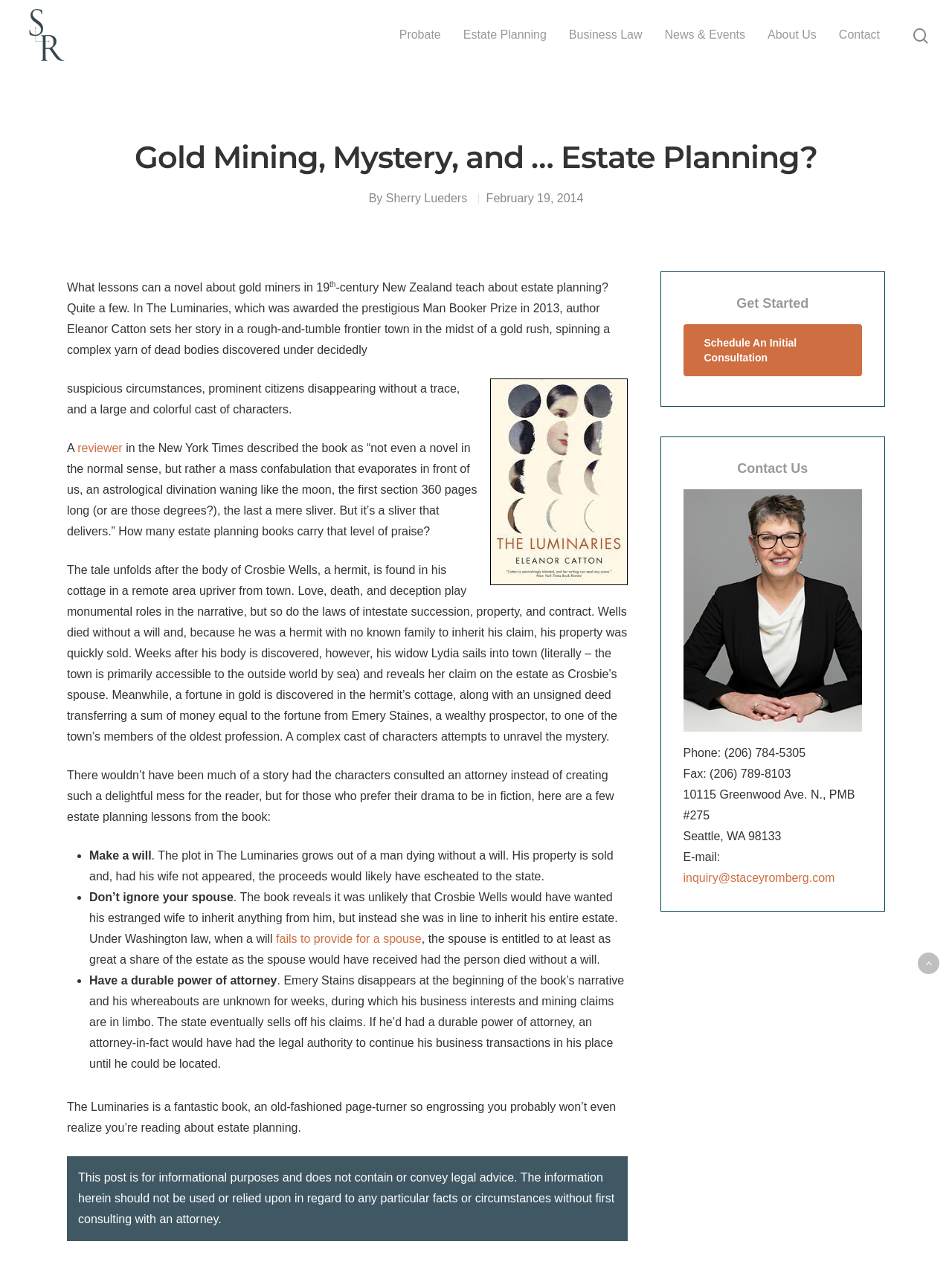What is the occupation of the person whose body is found in the cottage?
Answer with a single word or short phrase according to what you see in the image.

Hermit